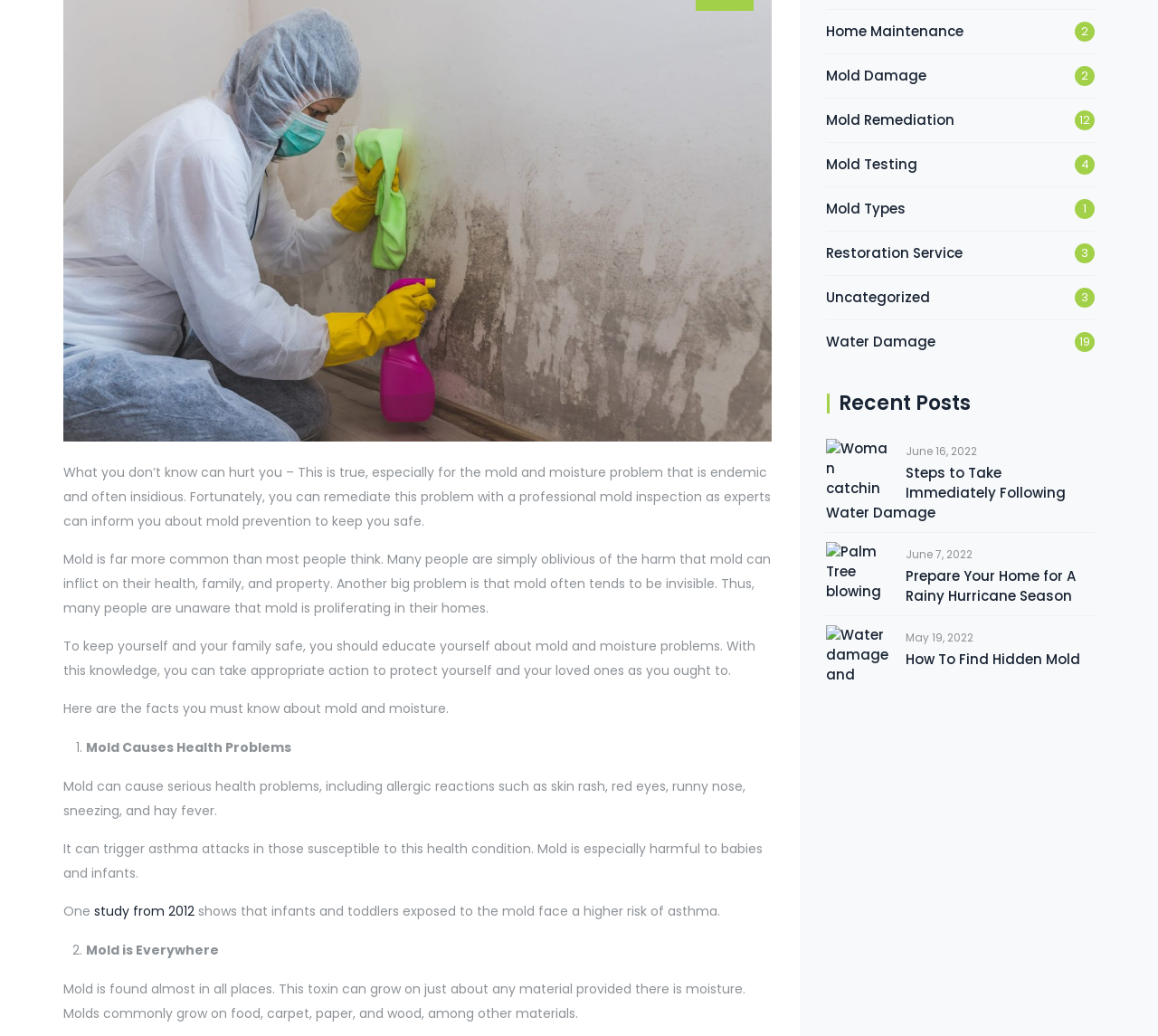From the webpage screenshot, predict the bounding box of the UI element that matches this description: "Uncategorized".

[0.714, 0.275, 0.803, 0.299]